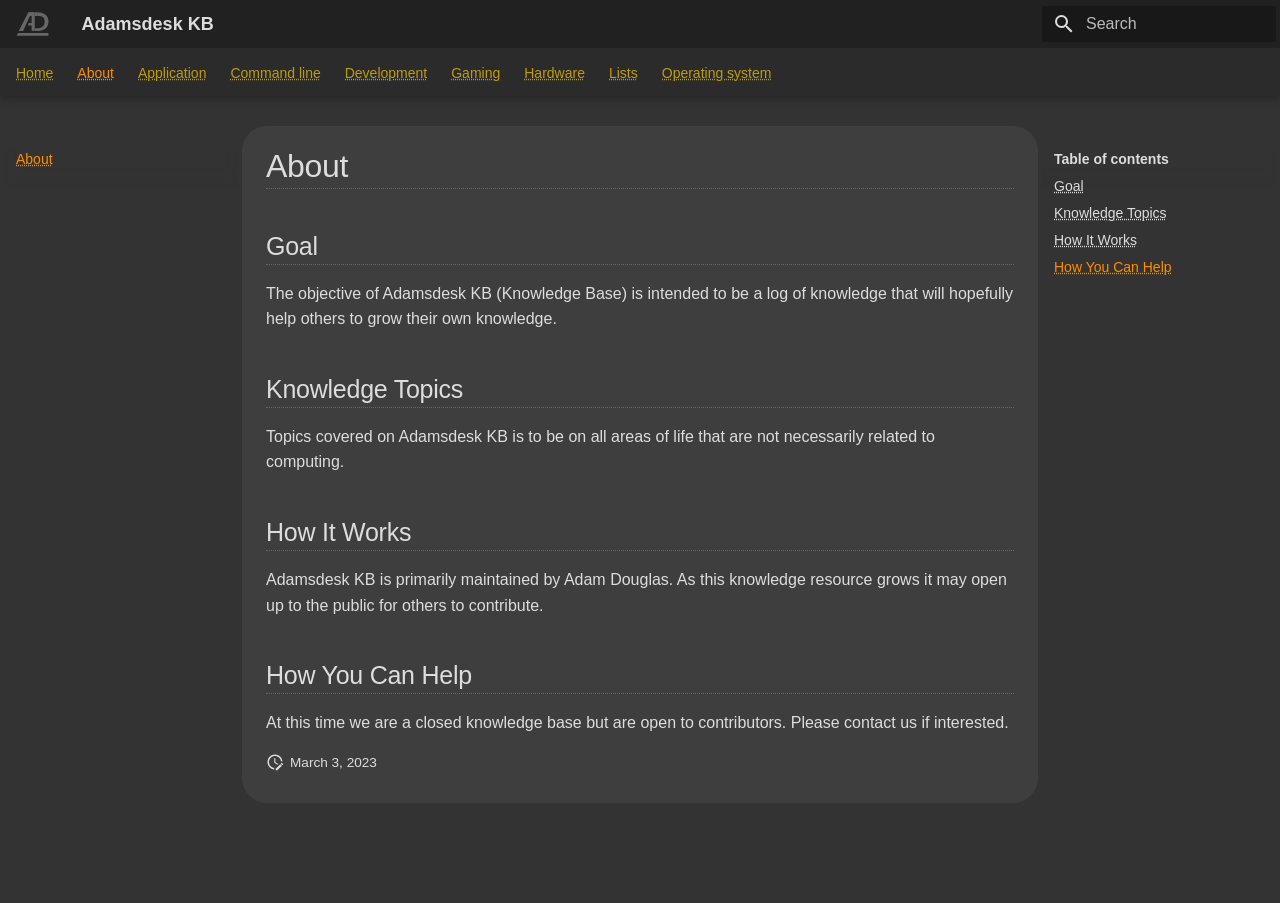When was the knowledge base last updated?
Using the screenshot, give a one-word or short phrase answer.

March 3, 2023